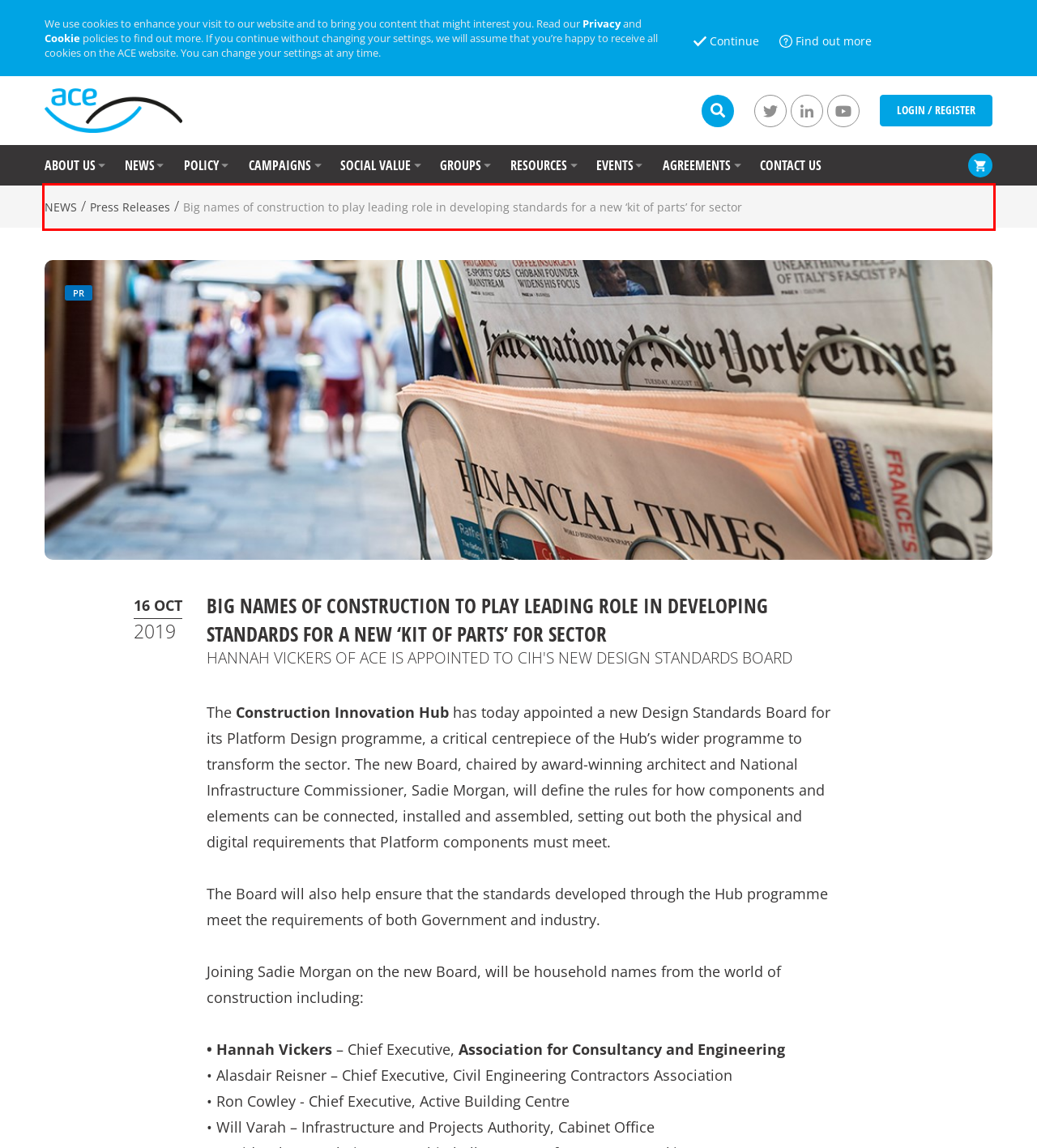Analyze the red bounding box in the provided webpage screenshot and generate the text content contained within.

NEWS / Press Releases / Big names of construction to play leading role in developing standards for a new ‘kit of parts’ for sector